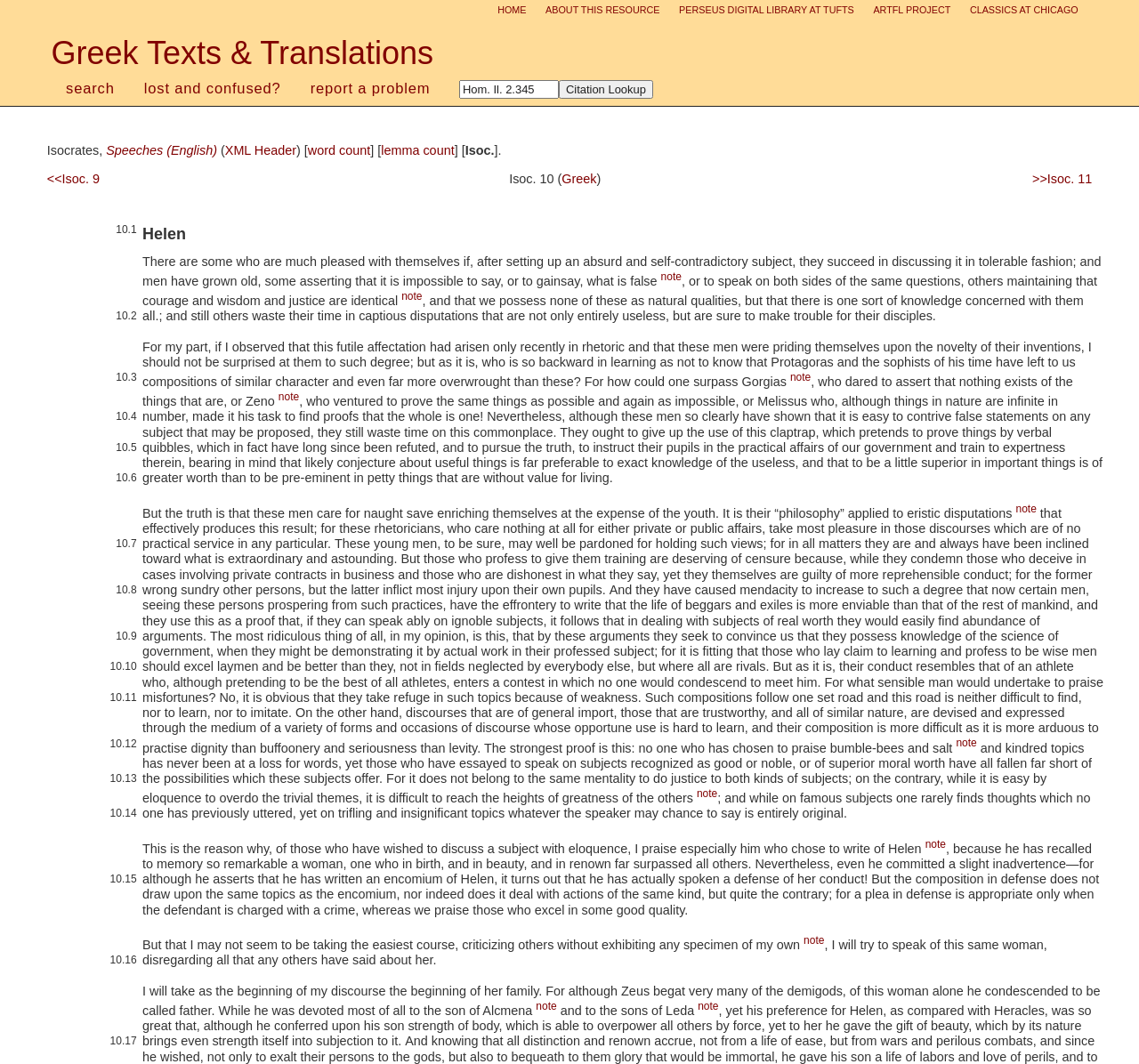Indicate the bounding box coordinates of the element that needs to be clicked to satisfy the following instruction: "click on HOME". The coordinates should be four float numbers between 0 and 1, i.e., [left, top, right, bottom].

[0.428, 0.0, 0.471, 0.018]